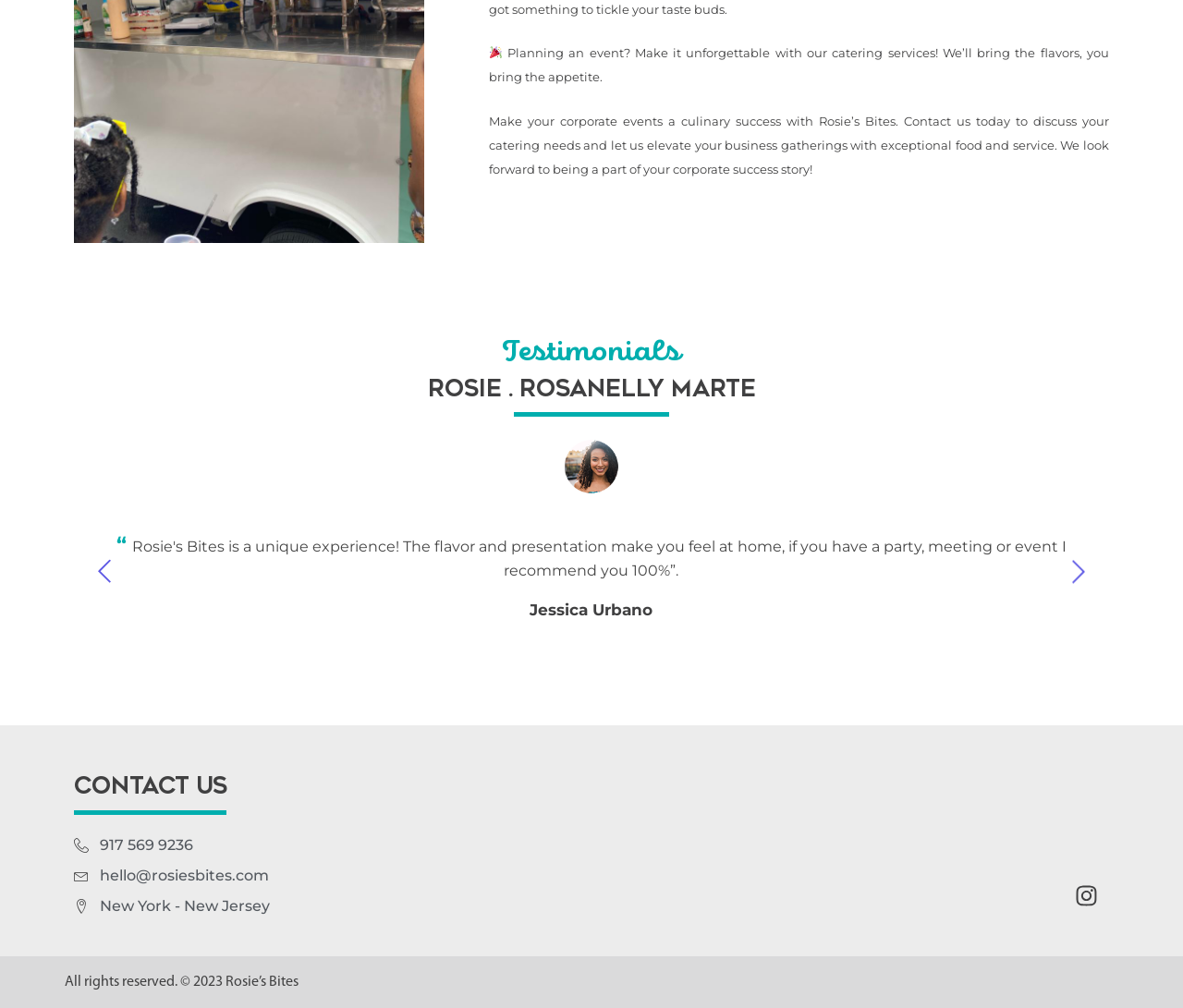Please find the bounding box for the UI component described as follows: "917 569 9236".

[0.062, 0.826, 0.492, 0.851]